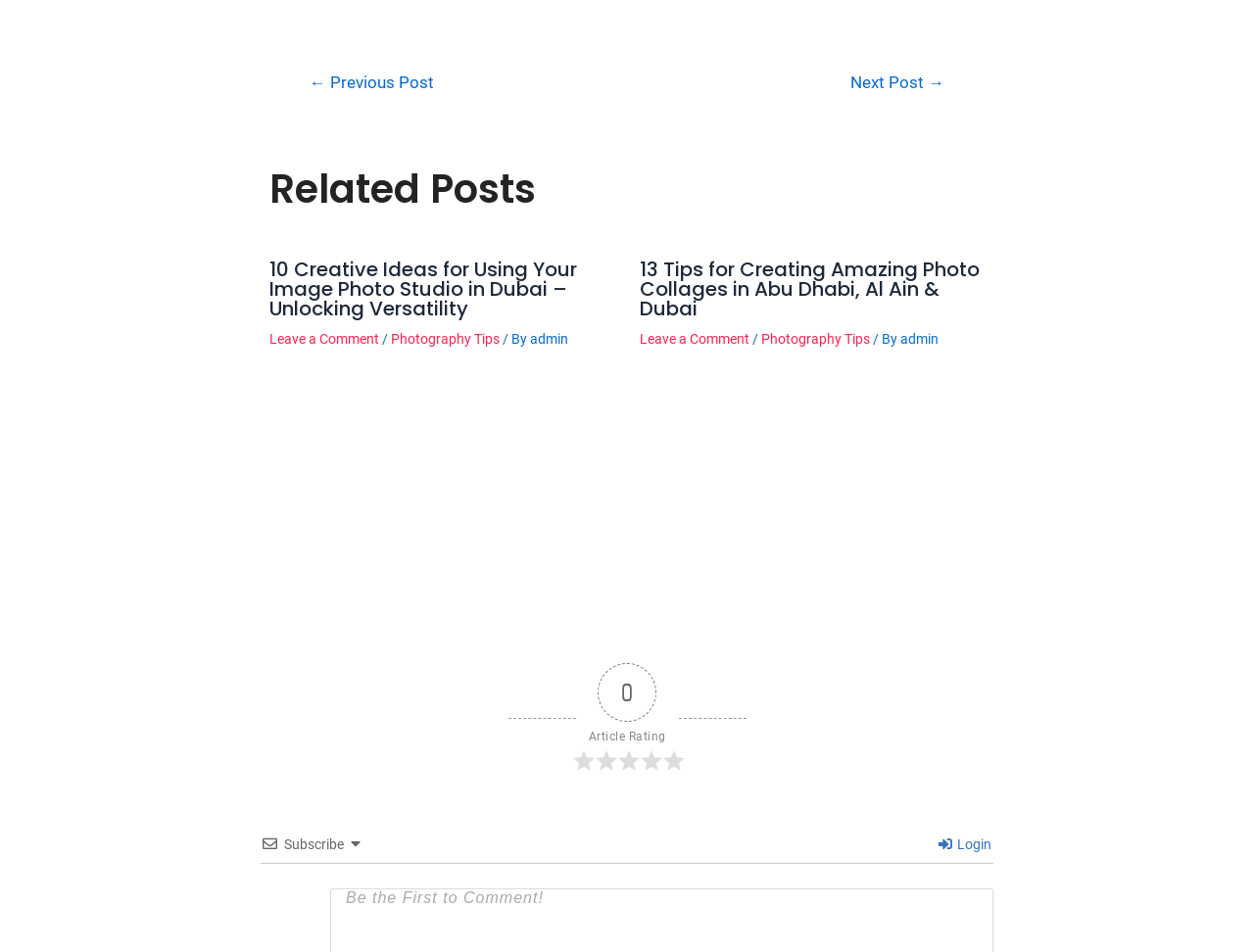Pinpoint the bounding box coordinates of the element to be clicked to execute the instruction: "View the '10 Creative Ideas for Using Your Image Photo Studio in Dubai – Unlocking Versatility' article".

[0.215, 0.272, 0.49, 0.334]